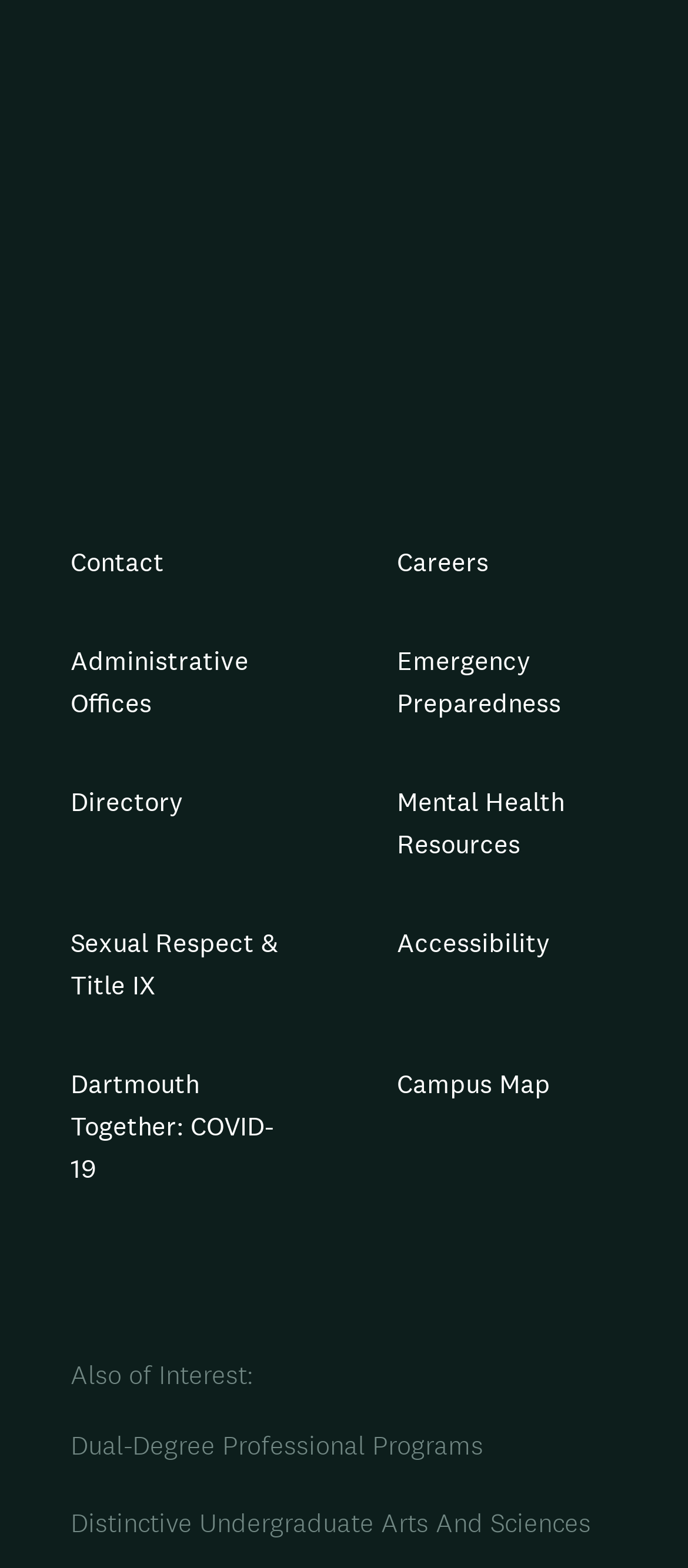Locate the coordinates of the bounding box for the clickable region that fulfills this instruction: "Explore Campus Map".

[0.577, 0.68, 0.8, 0.707]